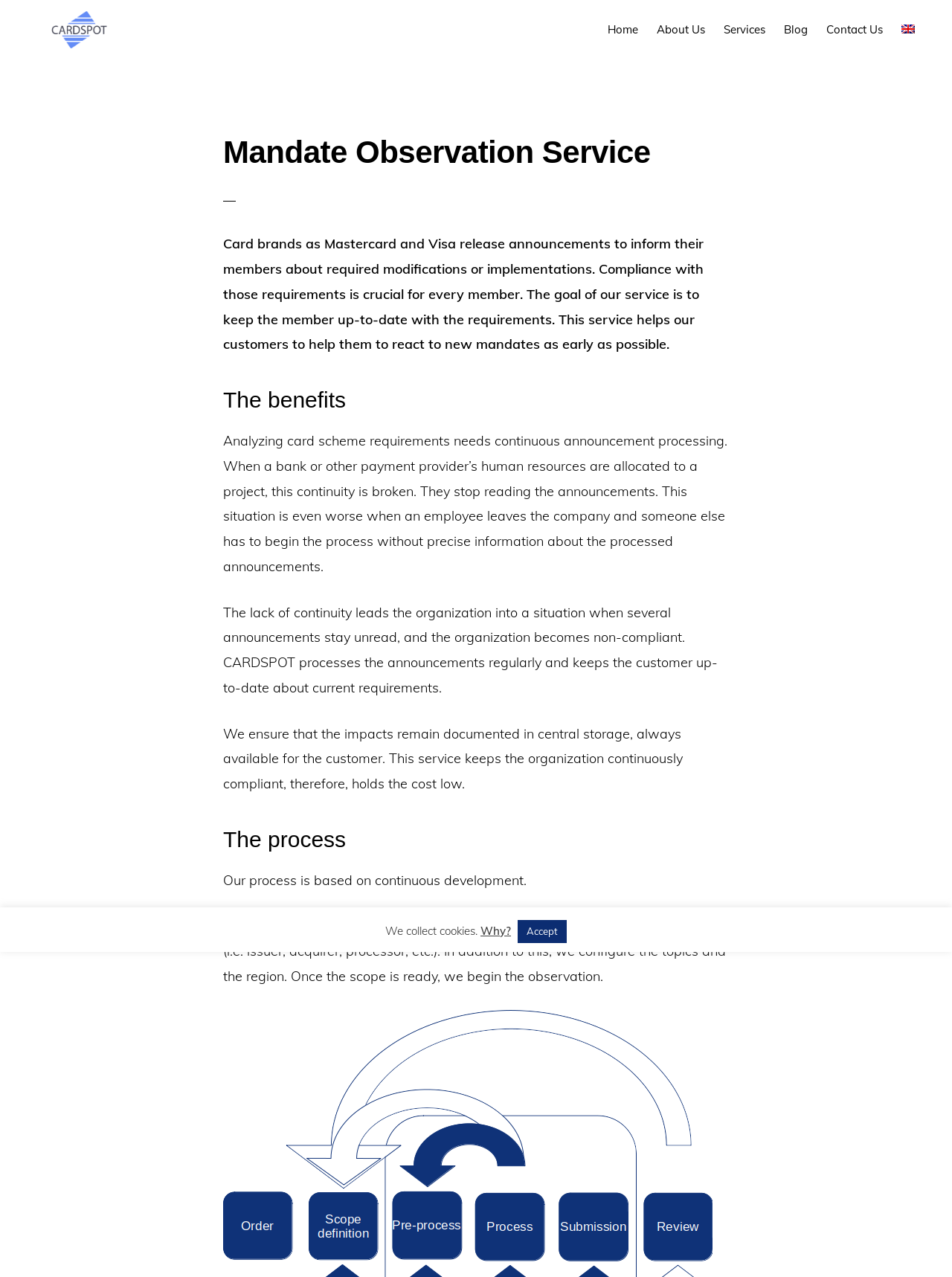Using the webpage screenshot, find the UI element described by Services. Provide the bounding box coordinates in the format (top-left x, top-left y, bottom-right x, bottom-right y), ensuring all values are floating point numbers between 0 and 1.

[0.752, 0.007, 0.812, 0.039]